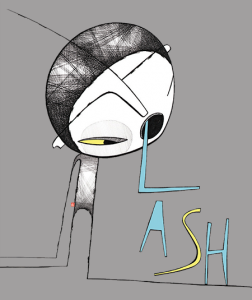Generate a complete and detailed caption for the image.

The image titled "What I Do thumbnail transparent" features an imaginative and stylistic representation of a character with a large round head, expressive features, and a simplistic yet captivating design. The character appears to be mid-expression, possibly exhaling or vocalizing the word "LASH," which is illustrated in bold, playful typography that complements the character's whimsical nature. The color palette includes muted tones for the character contrasted against the brighter hues of the letters, enhancing the visual impact. This artwork reflects the artist's graphic style, described as heartfelt and honest, where each piece serves as a self-portrait of universal emotions and experiences. The image captures the essence of creative exploration and emotional expression, central themes in the artist's work.